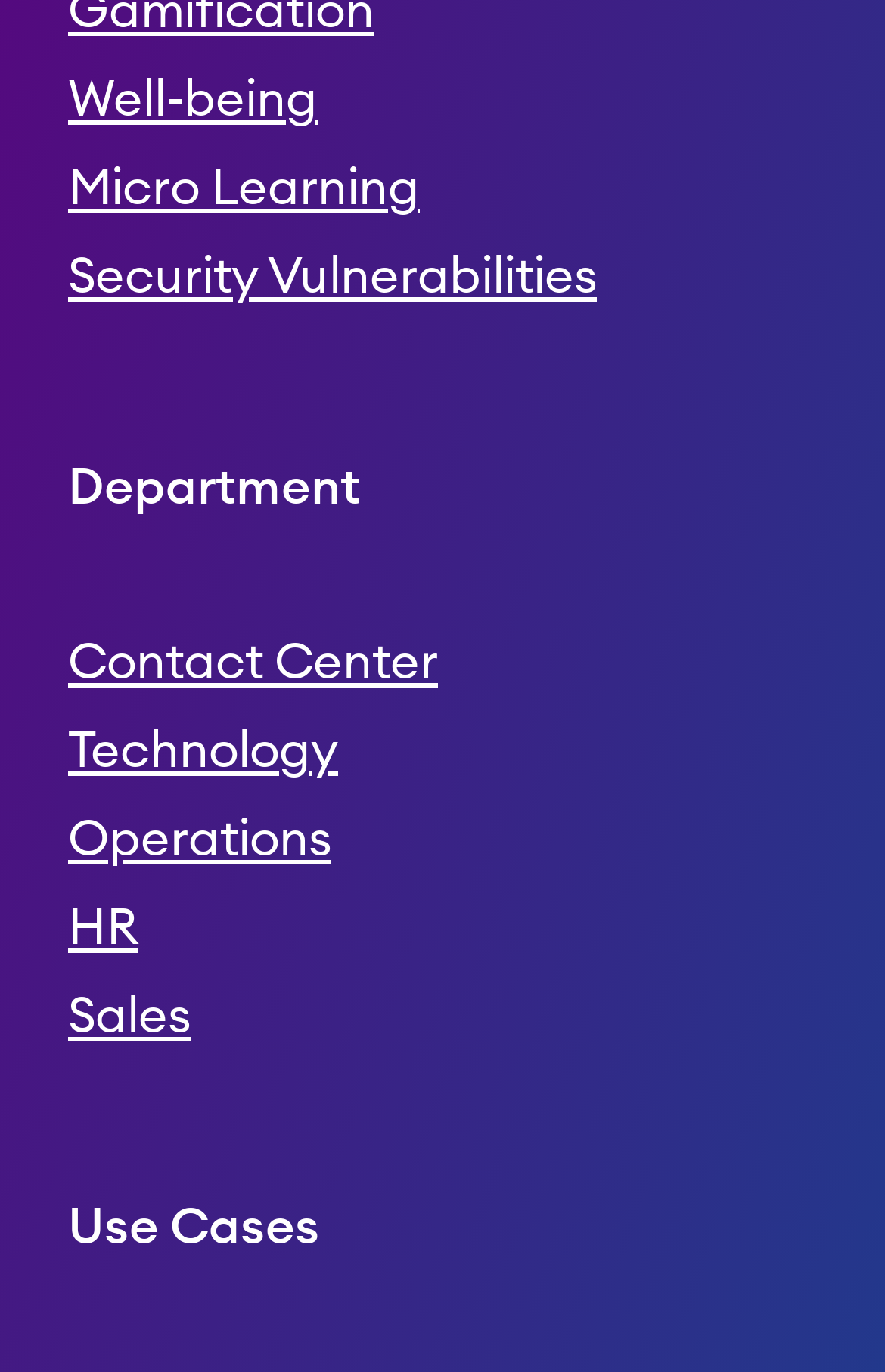Determine the bounding box coordinates for the HTML element described here: "Security Vulnerabilities".

[0.077, 0.181, 0.923, 0.221]